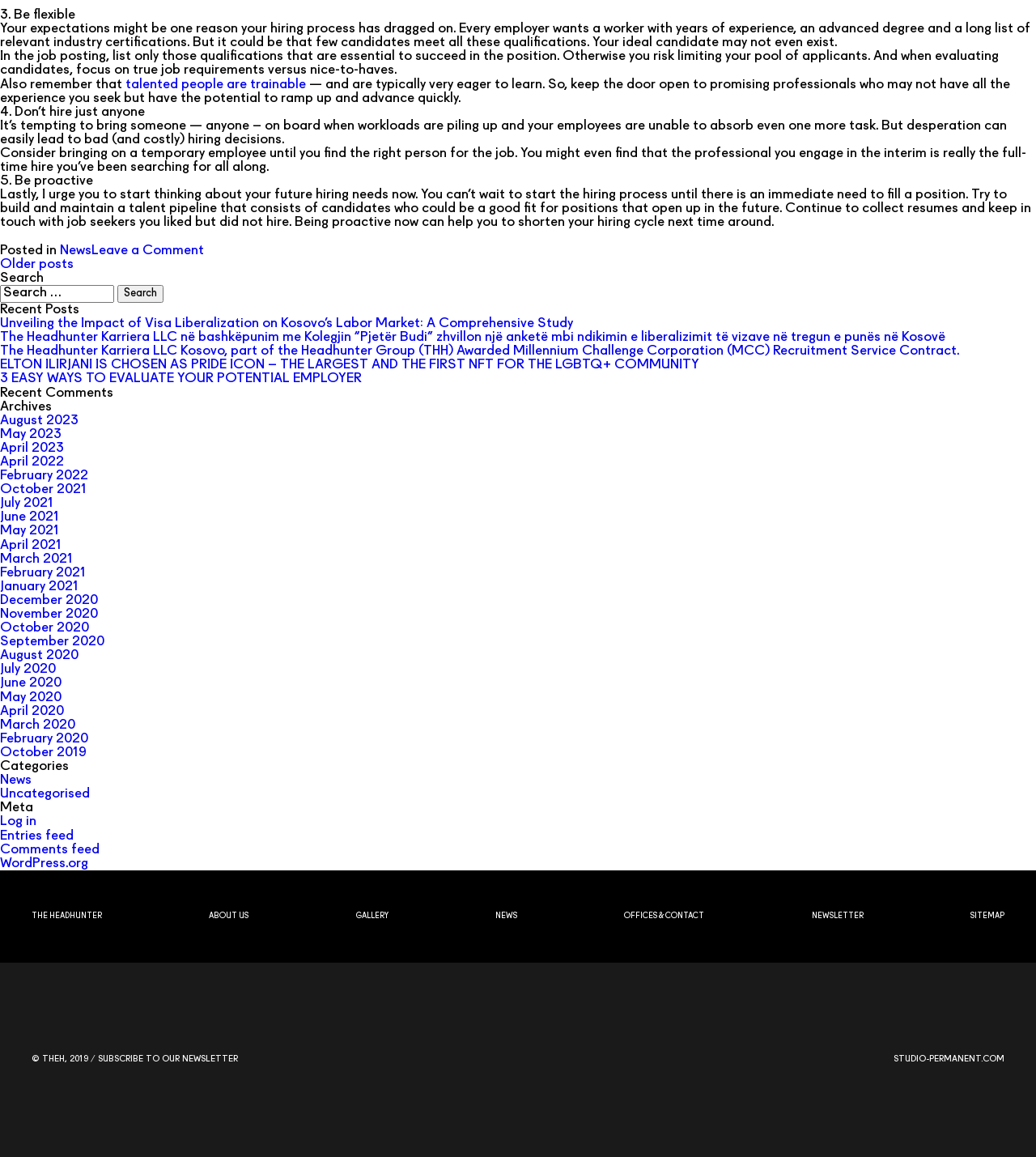Determine the bounding box coordinates of the element that should be clicked to execute the following command: "View older posts".

[0.0, 0.222, 0.071, 0.234]